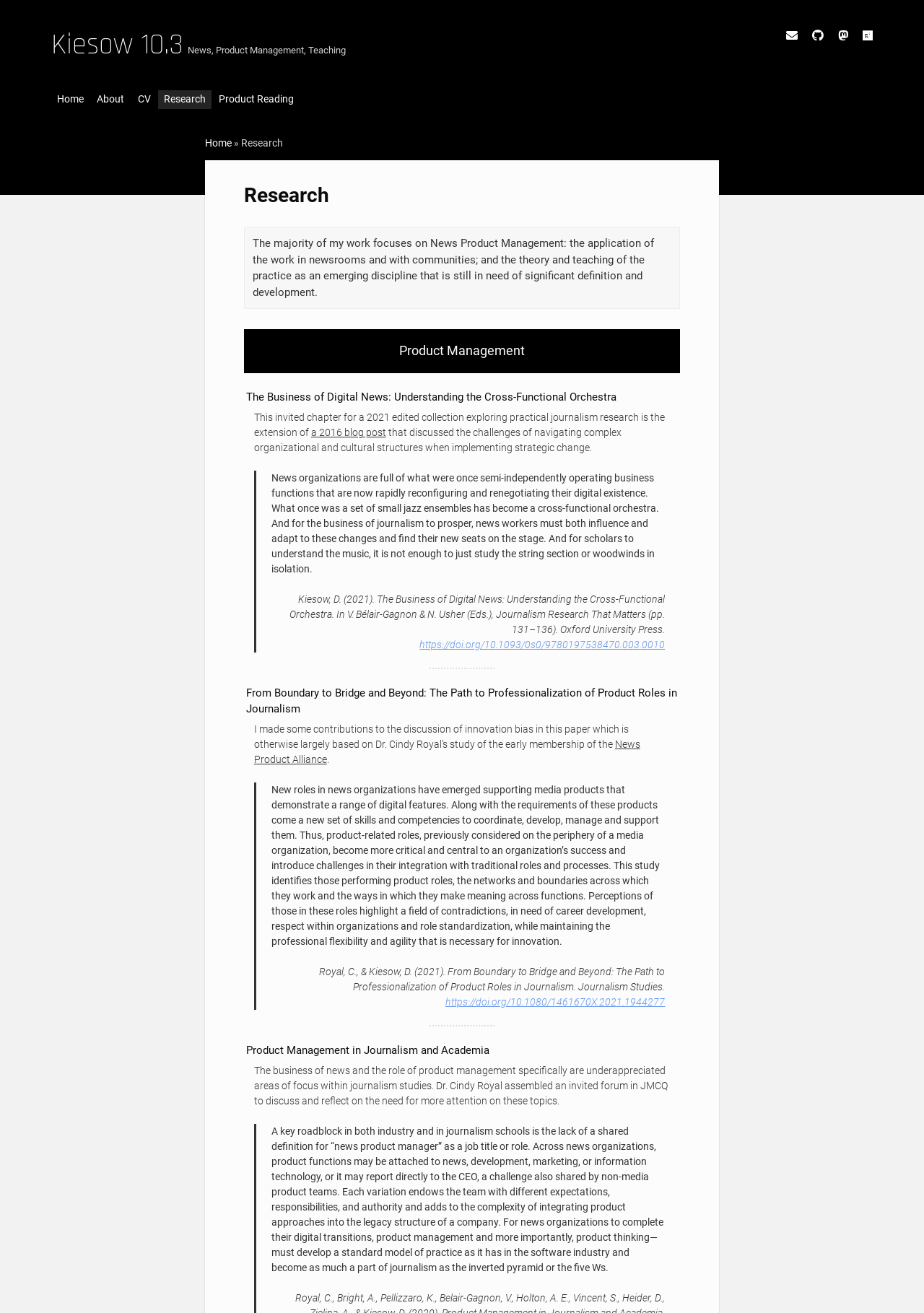Determine the bounding box for the UI element that matches this description: "Kiesow 10.3".

[0.056, 0.02, 0.199, 0.048]